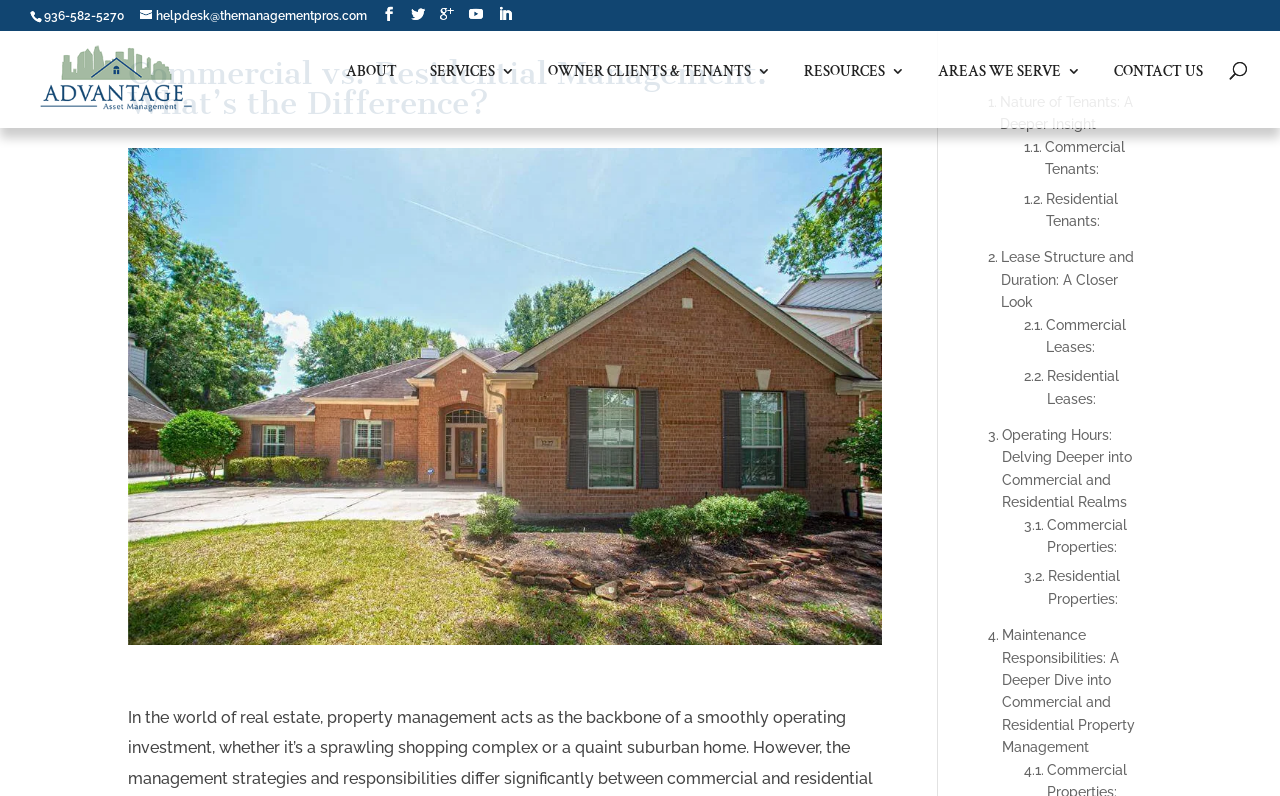Identify the bounding box coordinates of the area you need to click to perform the following instruction: "Search for something".

[0.053, 0.037, 0.953, 0.04]